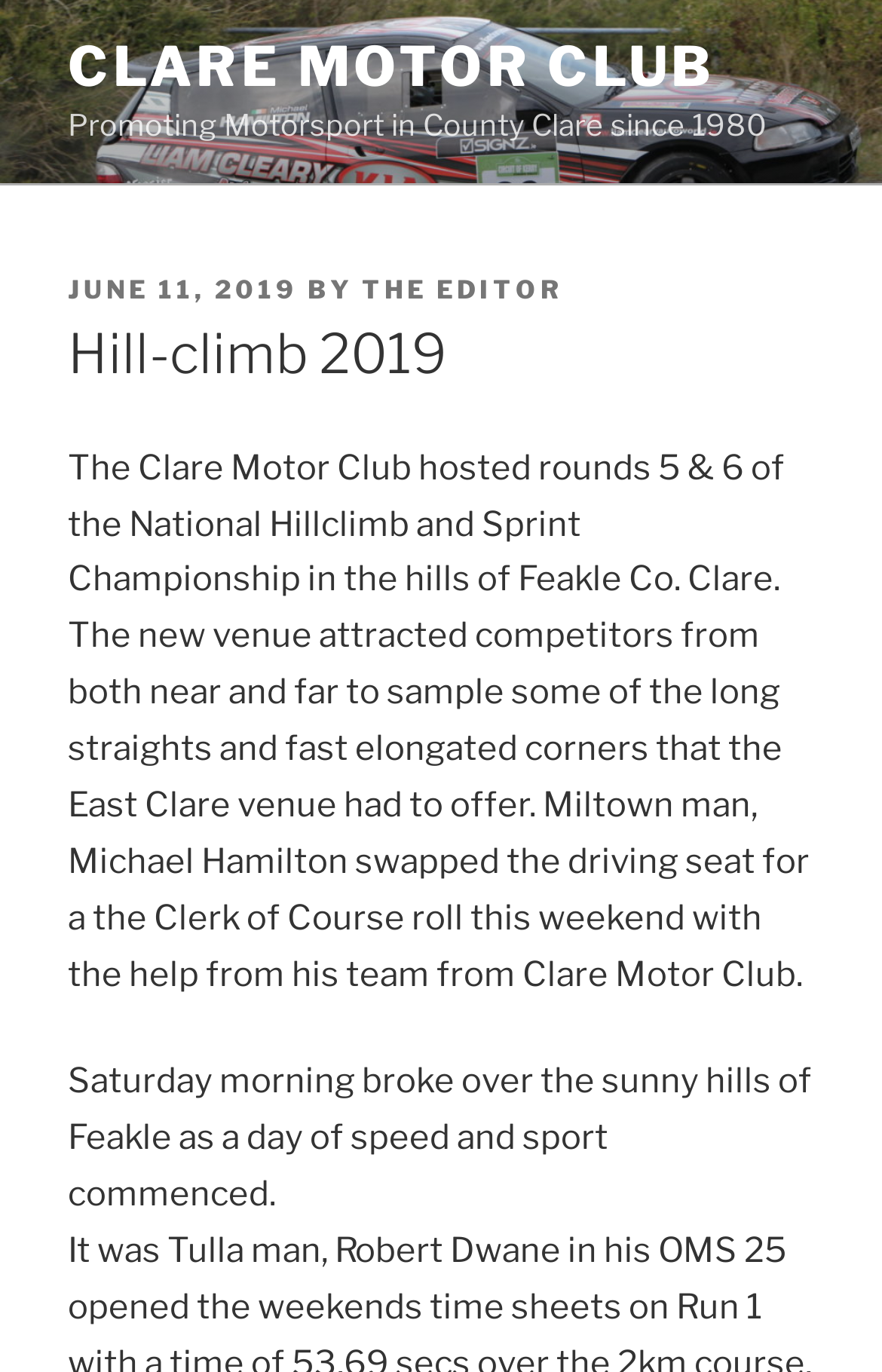Using the provided element description "Clare Motor Club", determine the bounding box coordinates of the UI element.

[0.077, 0.025, 0.812, 0.073]